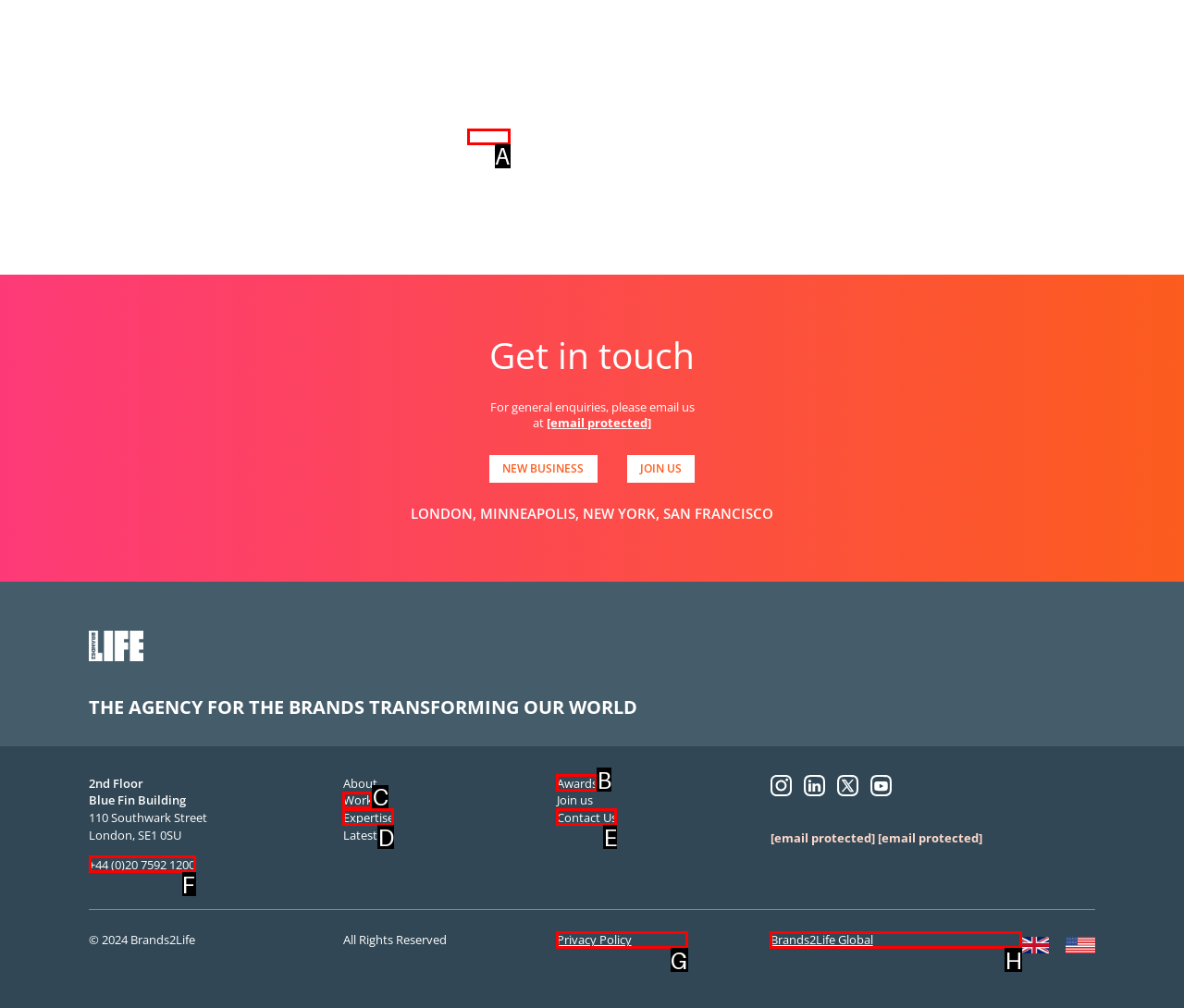Using the description: Work, find the HTML element that matches it. Answer with the letter of the chosen option.

C